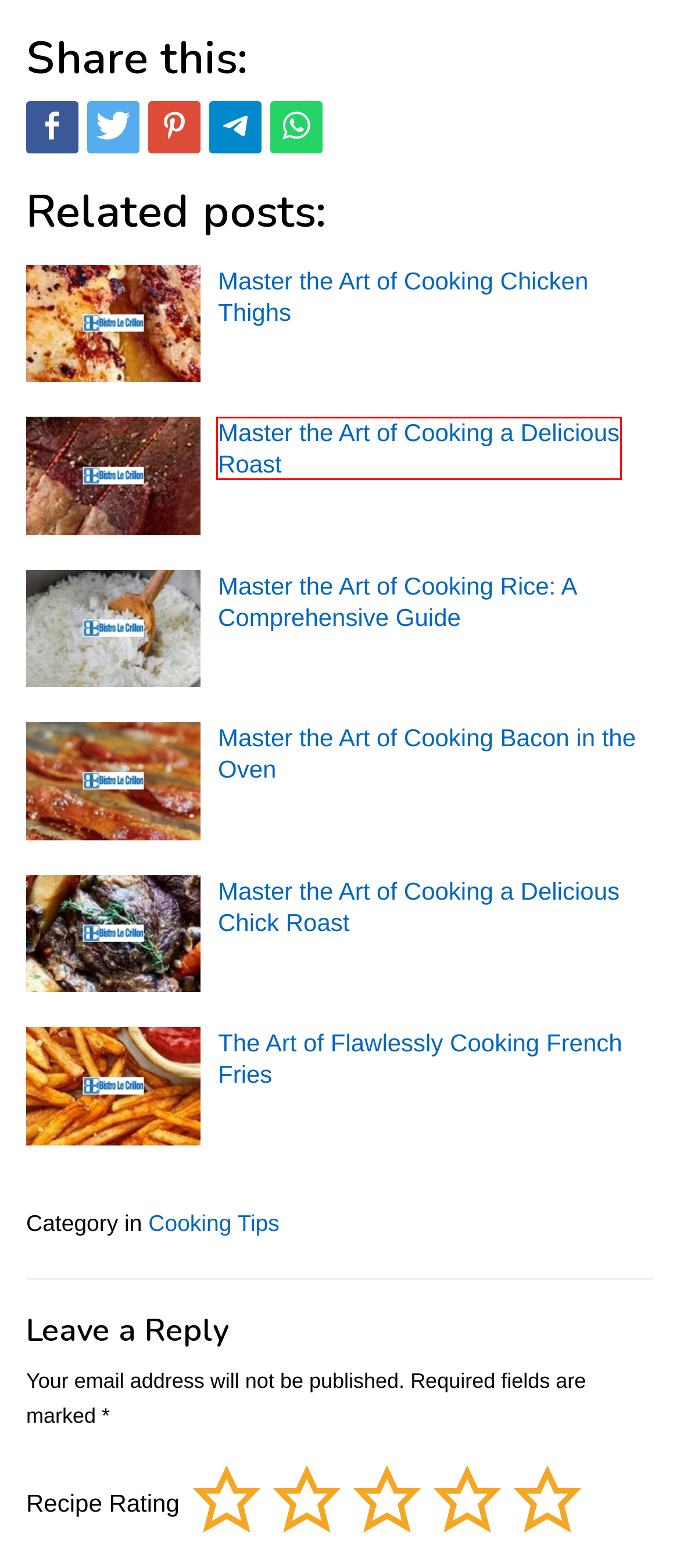You are given a screenshot of a webpage with a red bounding box around an element. Choose the most fitting webpage description for the page that appears after clicking the element within the red bounding box. Here are the candidates:
A. Mastering the Art of Cooking Couscous | Bistro Le Crillon
B. Master the Art of Cooking Chicken Thighs | Bistro Le Crillon
C. Master the Art of Cooking a Delicious Chick Roast | Bistro Le Crillon
D. Category: Cooking Tips | Bistro Le Crillon
E. Master the Art of Cooking Rice: A Comprehensive Guide | Bistro Le Crillon
F. Master the Art of Cooking a Delicious Roast | Bistro Le Crillon
G. Master the Art of Cooking Bacon in the Oven | Bistro Le Crillon
H. The Art of Flawlessly Cooking French Fries | Bistro Le Crillon

F